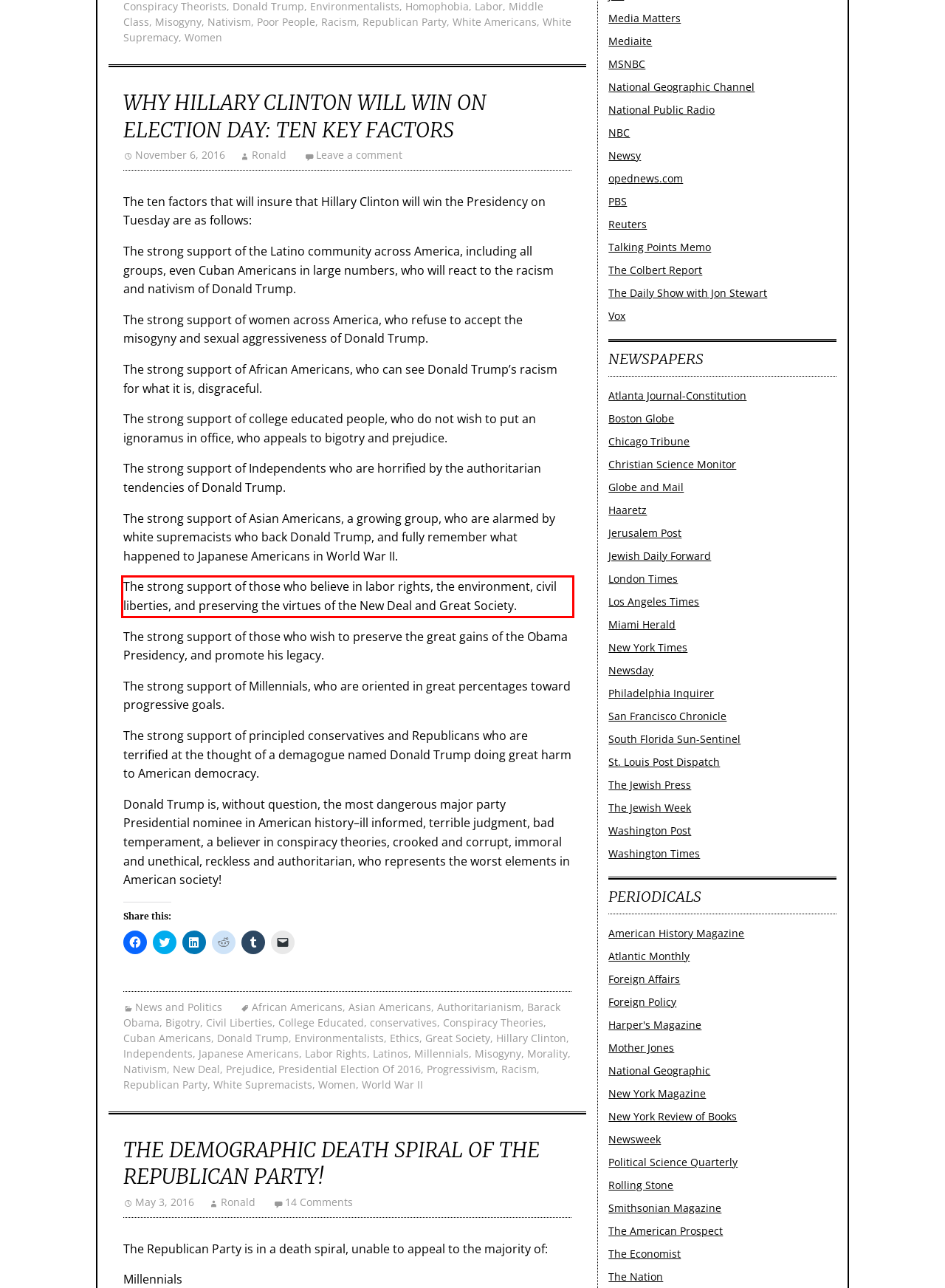Analyze the webpage screenshot and use OCR to recognize the text content in the red bounding box.

The strong support of those who believe in labor rights, the environment, civil liberties, and preserving the virtues of the New Deal and Great Society.